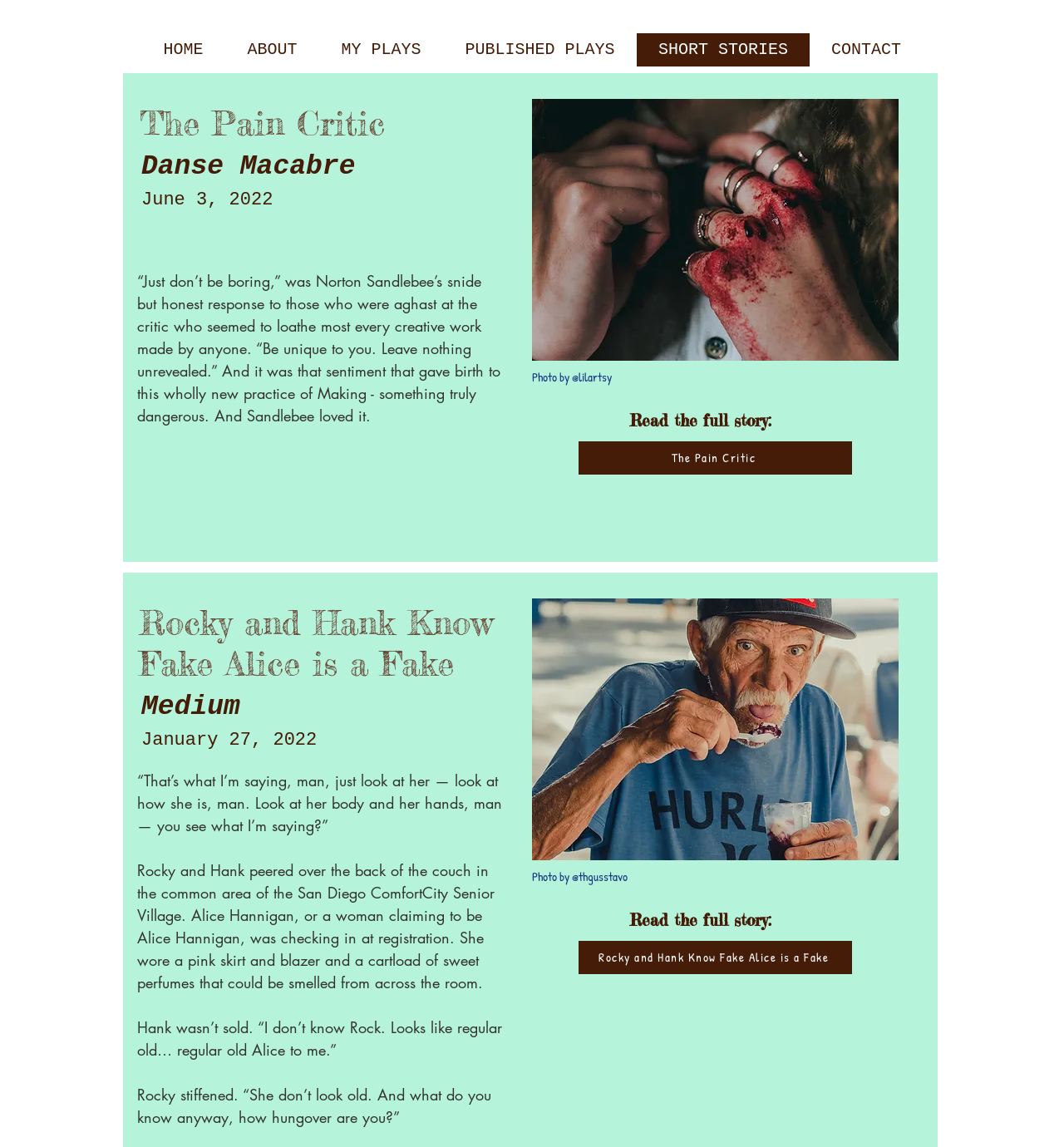Examine the image carefully and respond to the question with a detailed answer: 
Where can the full story of 'Rocky and Hank Know Fake Alice is a Fake' be read?

The webpage lists 'Rocky and Hank Know Fake Alice is a Fake' as a published play, and the heading 'Medium' suggests that the full story can be read on the Medium platform.